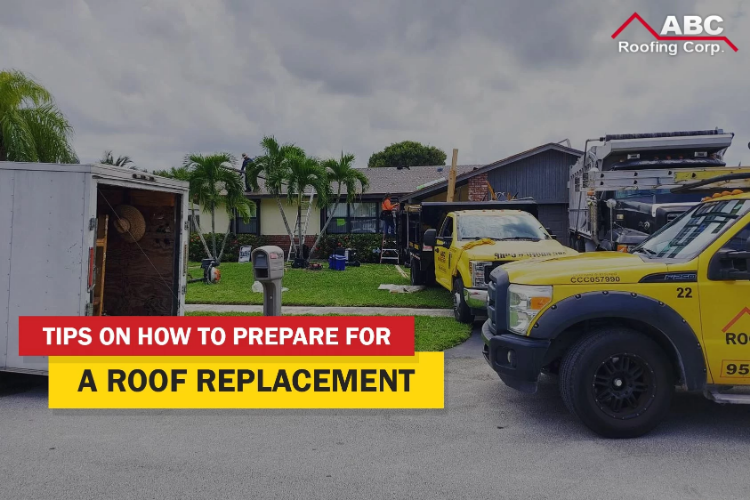Using the information in the image, could you please answer the following question in detail:
What is the purpose of the banner at the bottom?

The bold, attention-grabbing banner at the bottom reads, 'TIPS ON HOW TO PREPARE FOR A ROOF REPLACEMENT', highlighting the focus of the content related to this image, which aims to provide homeowners with essential guidance for managing a roof replacement effectively.